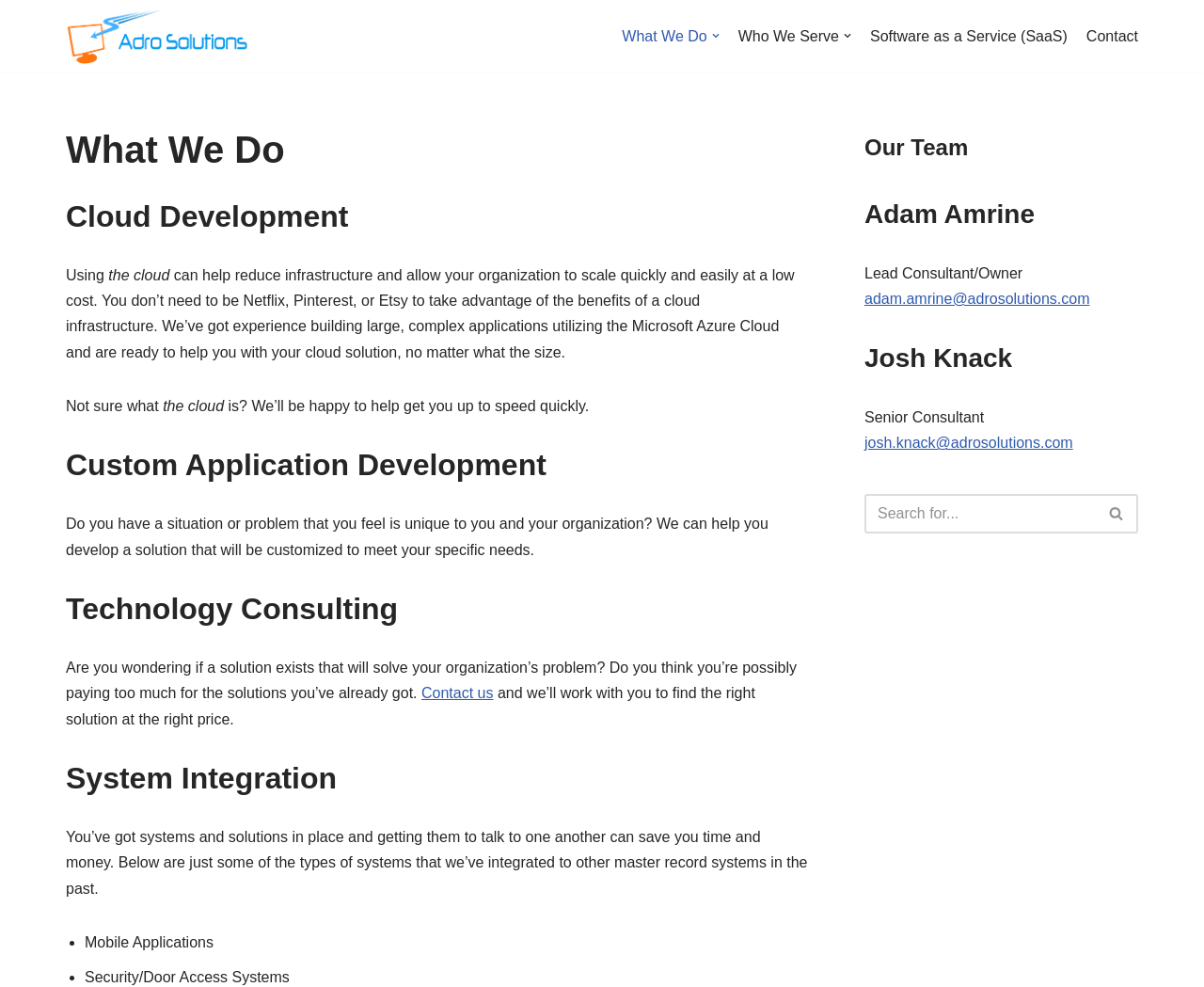Refer to the image and provide an in-depth answer to the question: 
What is the benefit of using the cloud?

According to the webpage, using the cloud can help reduce infrastructure and allow organizations to scale quickly and easily at a low cost. This information is provided in the section about Cloud Development.